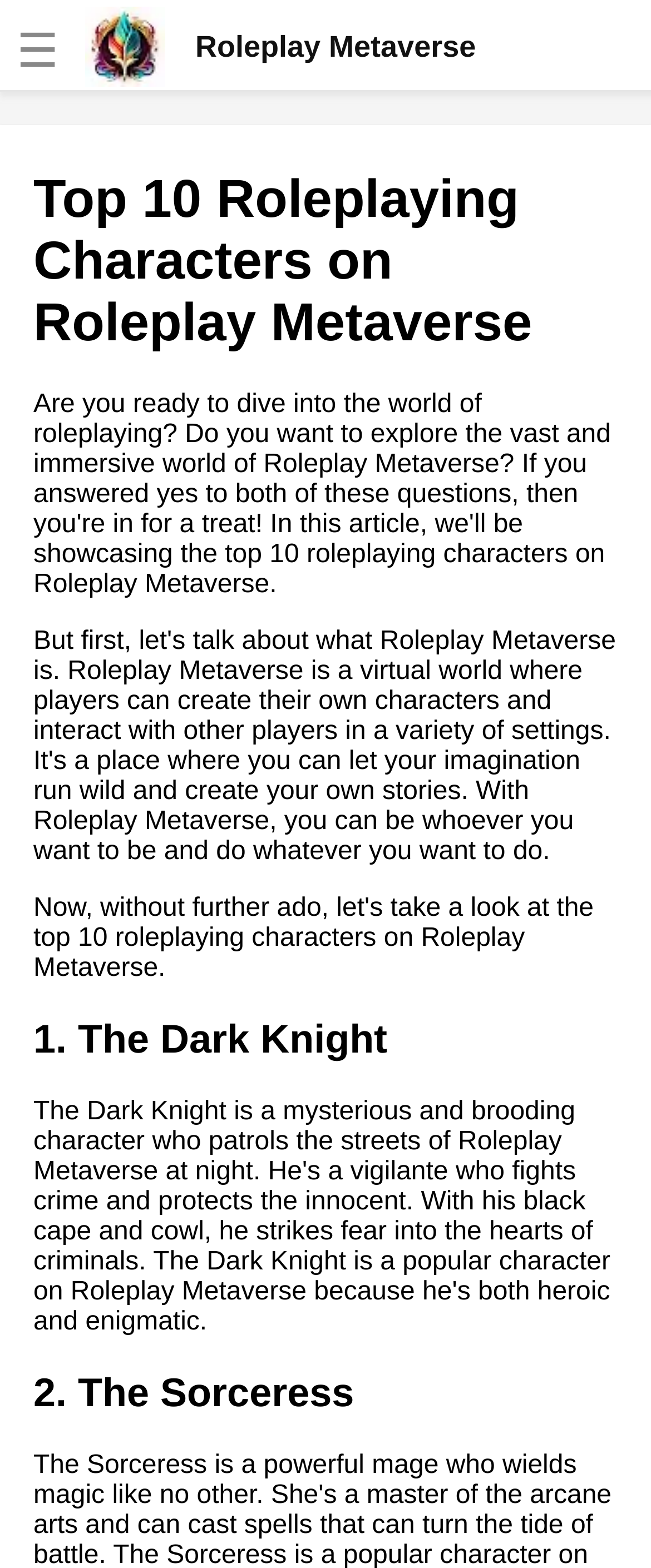Based on the element description Roleplay Metaverse, identify the bounding box of the UI element in the given webpage screenshot. The coordinates should be in the format (top-left x, top-left y, bottom-right x, bottom-right y) and must be between 0 and 1.

[0.131, 0.004, 0.731, 0.055]